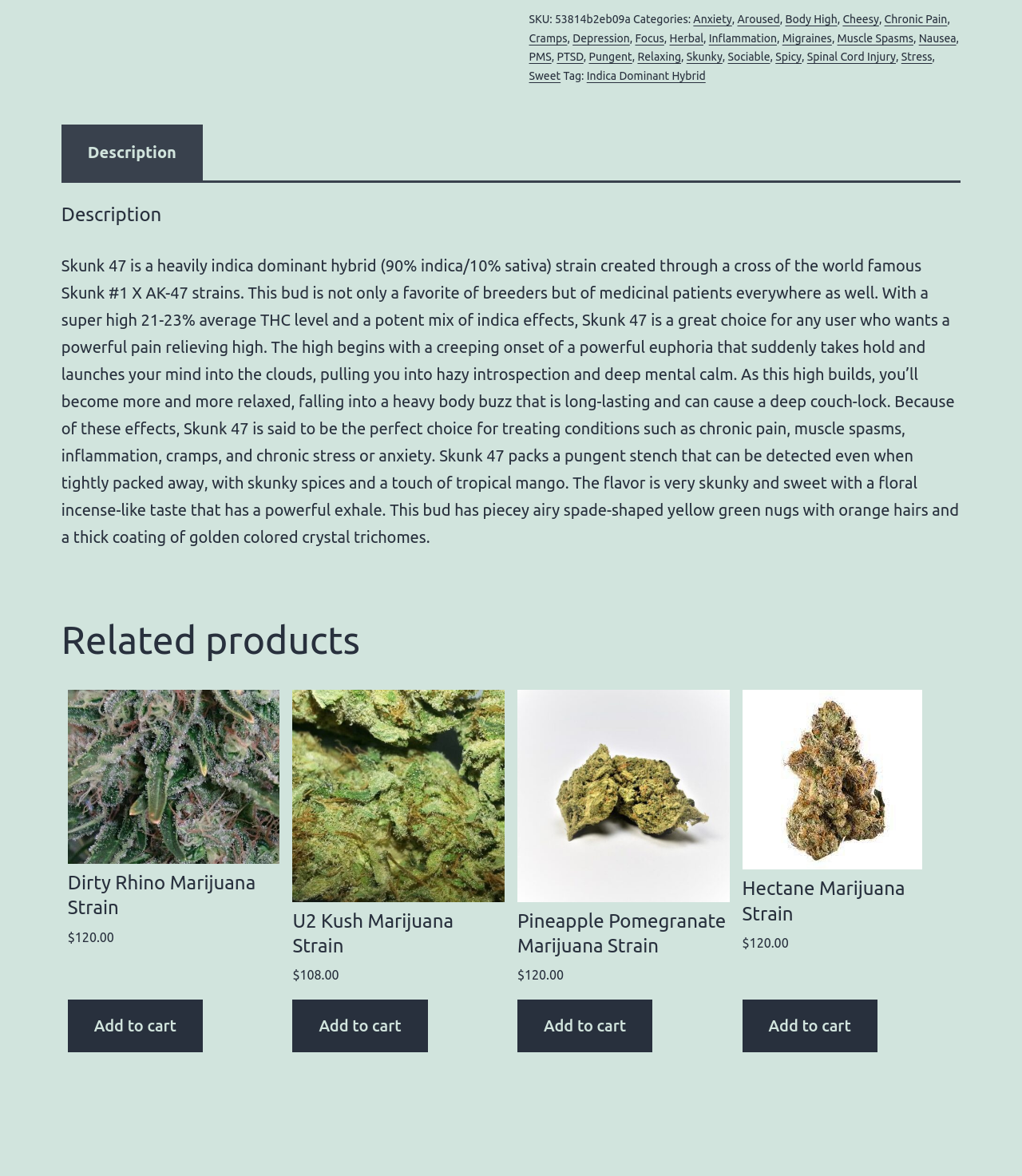What is the price of Pineapple Pomegranate Marijuana Strain? Observe the screenshot and provide a one-word or short phrase answer.

$120.00